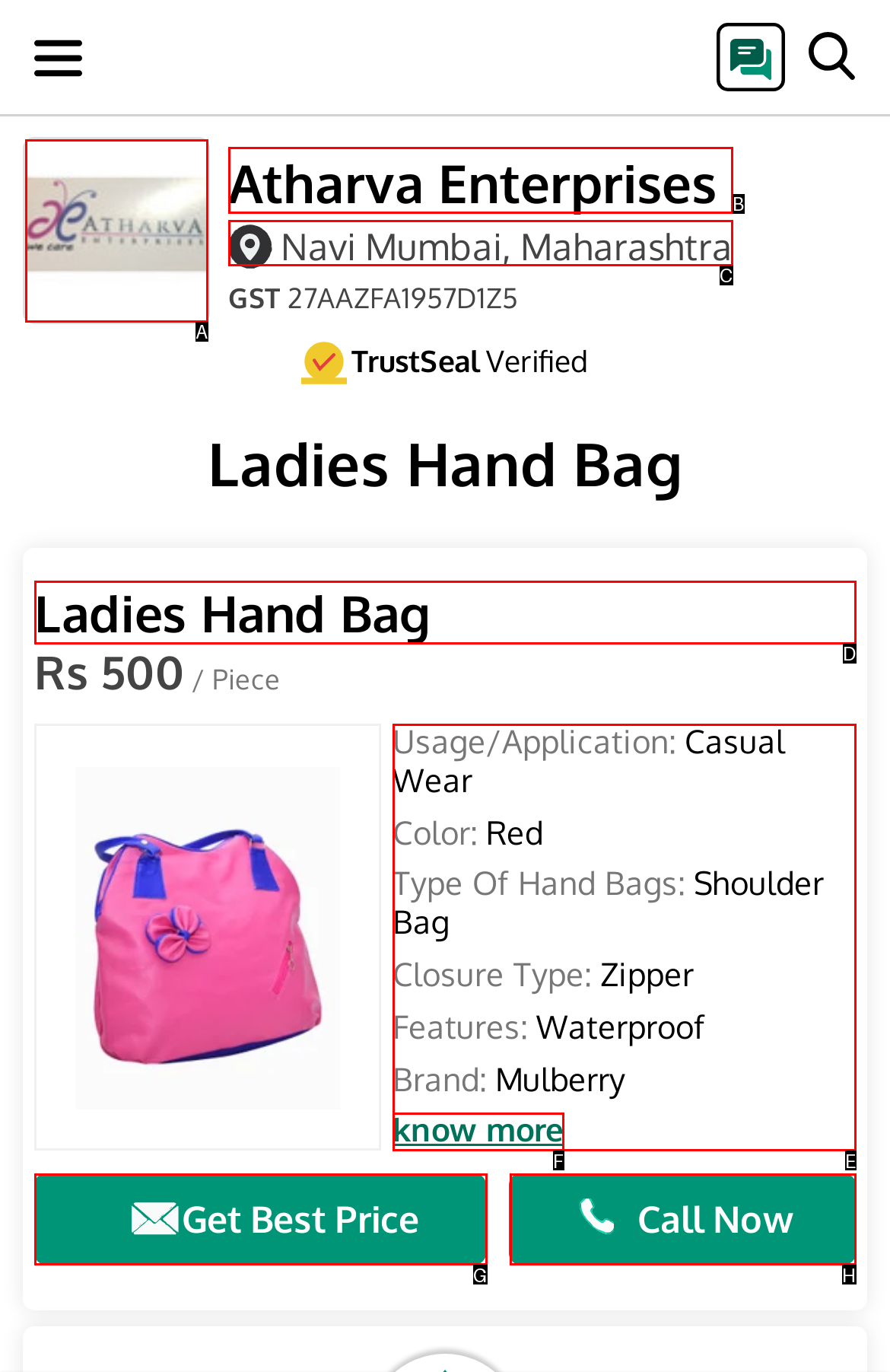From the provided options, pick the HTML element that matches the description: aria-label="Share on LinkedIn". Respond with the letter corresponding to your choice.

None